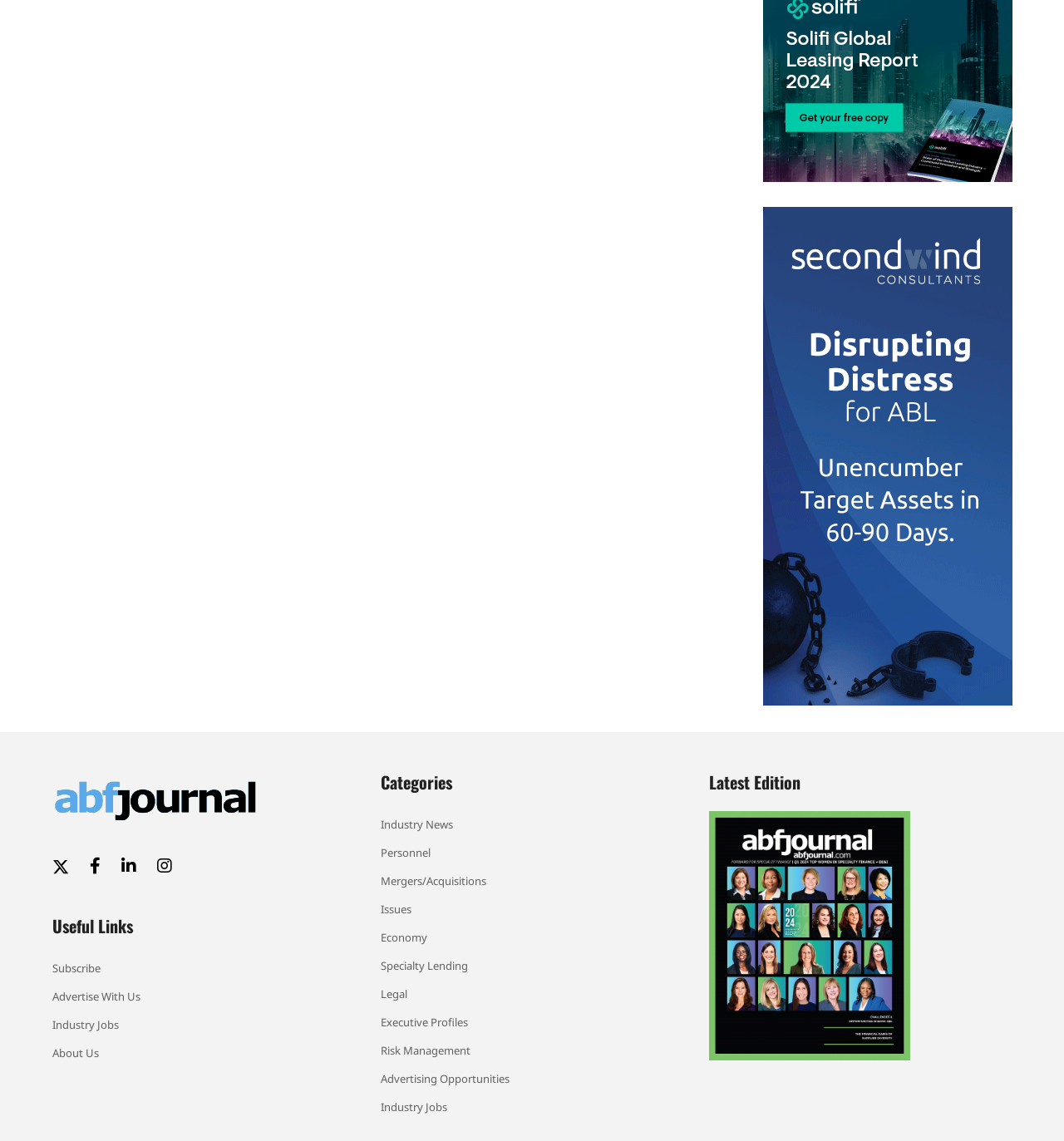Given the element description: "Economy", predict the bounding box coordinates of the UI element it refers to, using four float numbers between 0 and 1, i.e., [left, top, right, bottom].

[0.357, 0.811, 0.643, 0.833]